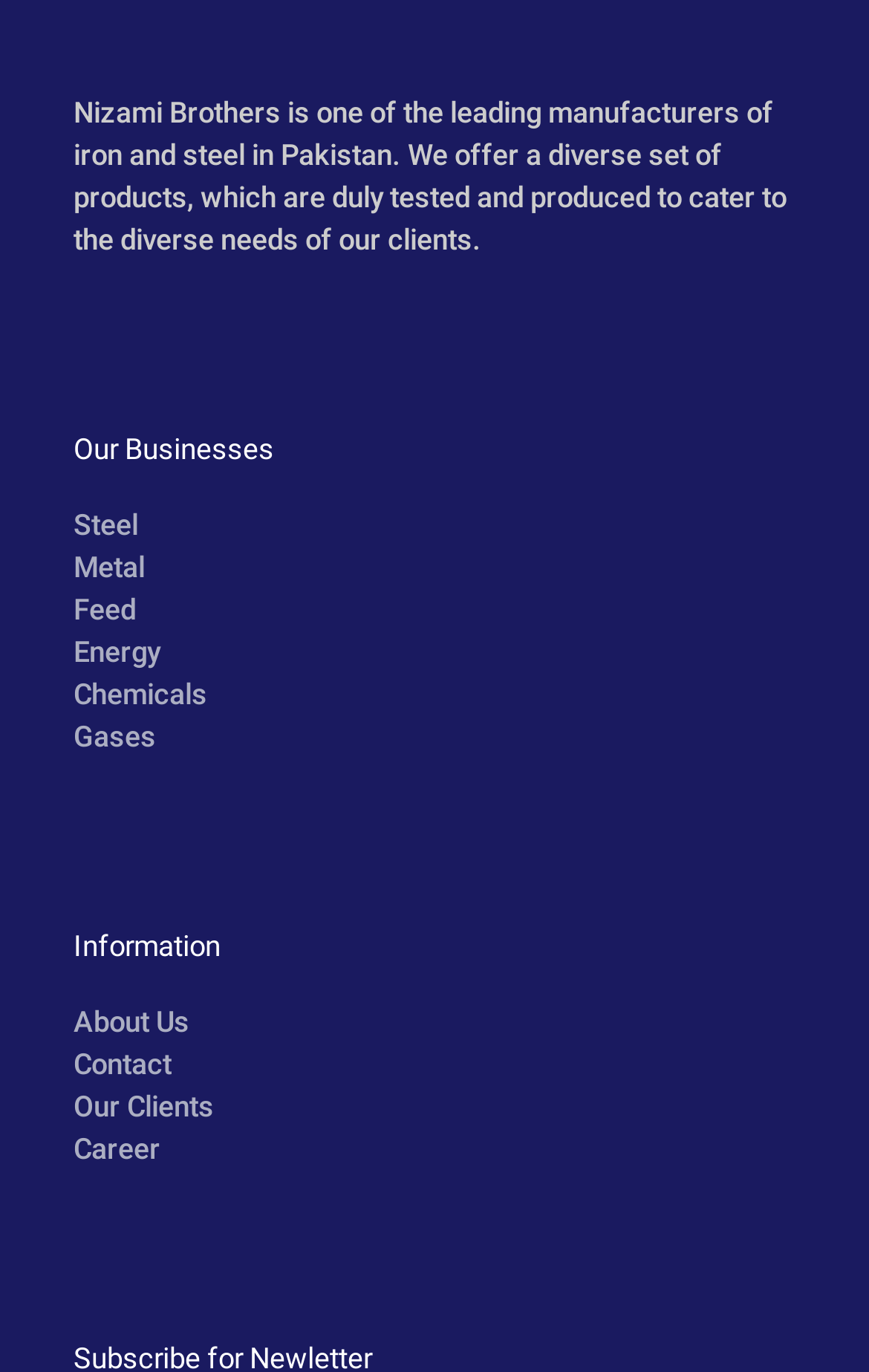Please locate the bounding box coordinates of the region I need to click to follow this instruction: "Explore Energy".

[0.085, 0.463, 0.185, 0.487]